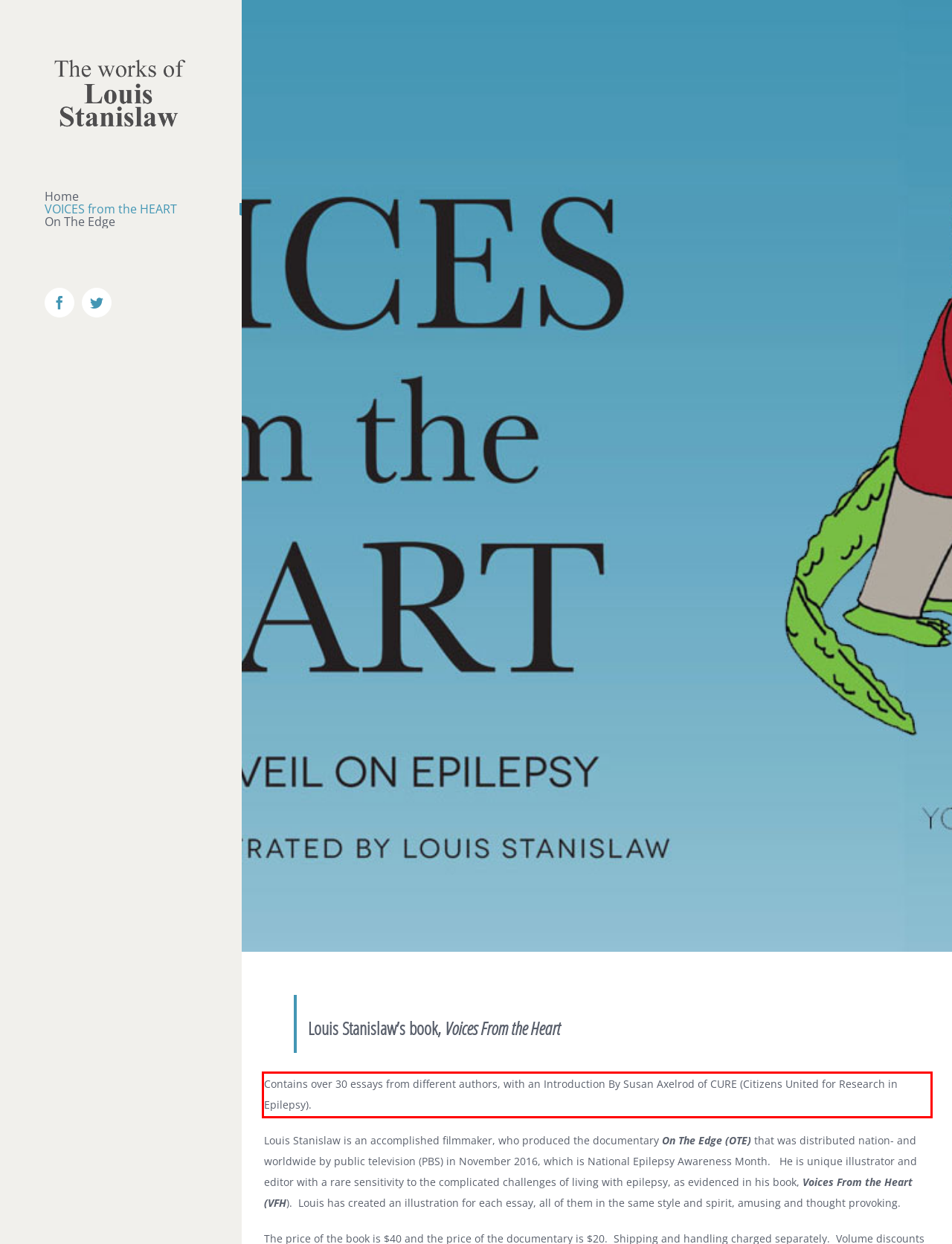You are provided with a screenshot of a webpage that includes a UI element enclosed in a red rectangle. Extract the text content inside this red rectangle.

Contains over 30 essays from different authors, with an Introduction By Susan Axelrod of CURE (Citizens United for Research in Epilepsy).